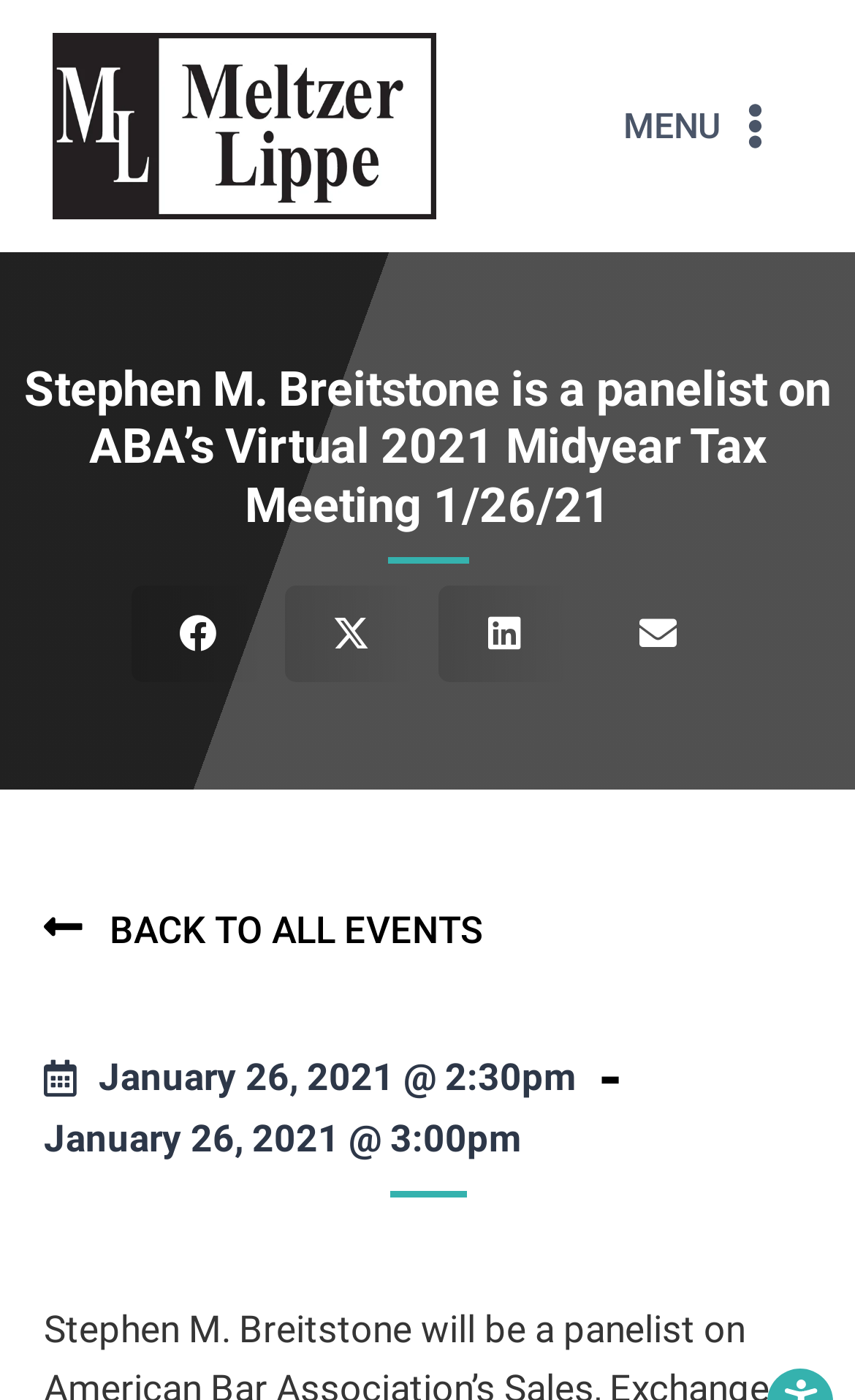Provide a brief response in the form of a single word or phrase:
What is the date of the event described on the webpage?

January 26, 2021